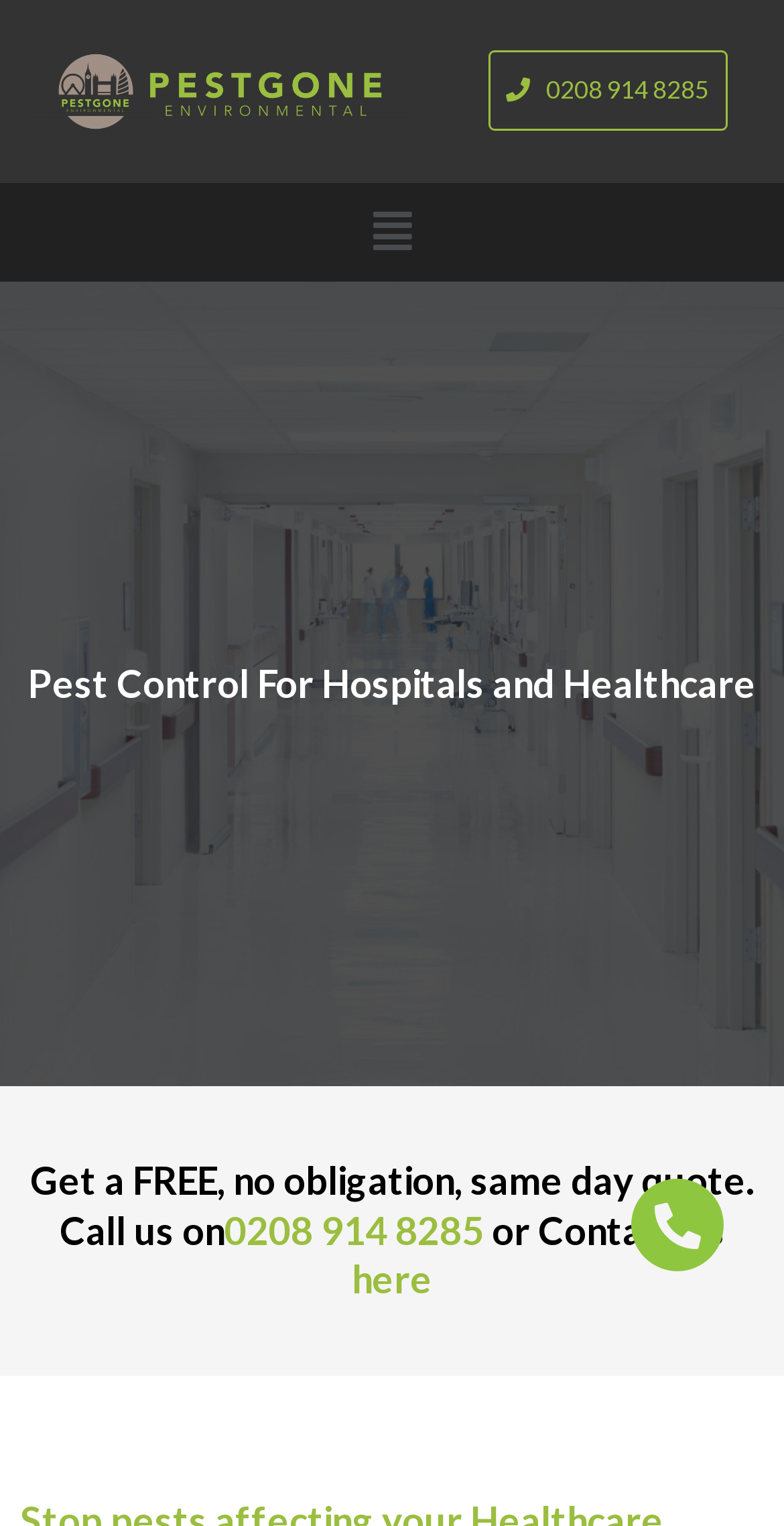Extract the main title from the webpage.

Pest Control For Hospitals and Healthcare